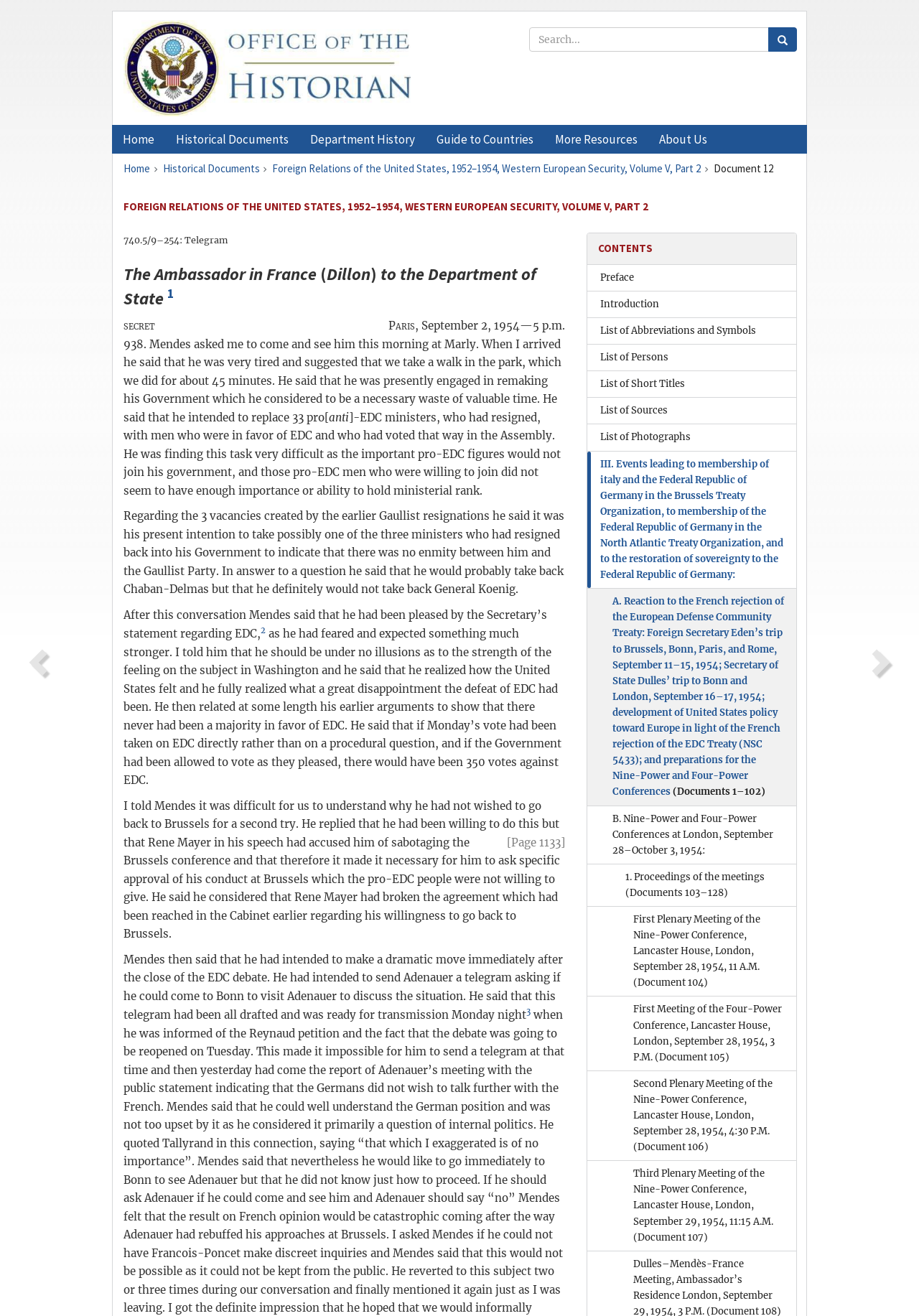Determine the bounding box coordinates for the clickable element to execute this instruction: "Read the document 12". Provide the coordinates as four float numbers between 0 and 1, i.e., [left, top, right, bottom].

[0.776, 0.123, 0.841, 0.133]